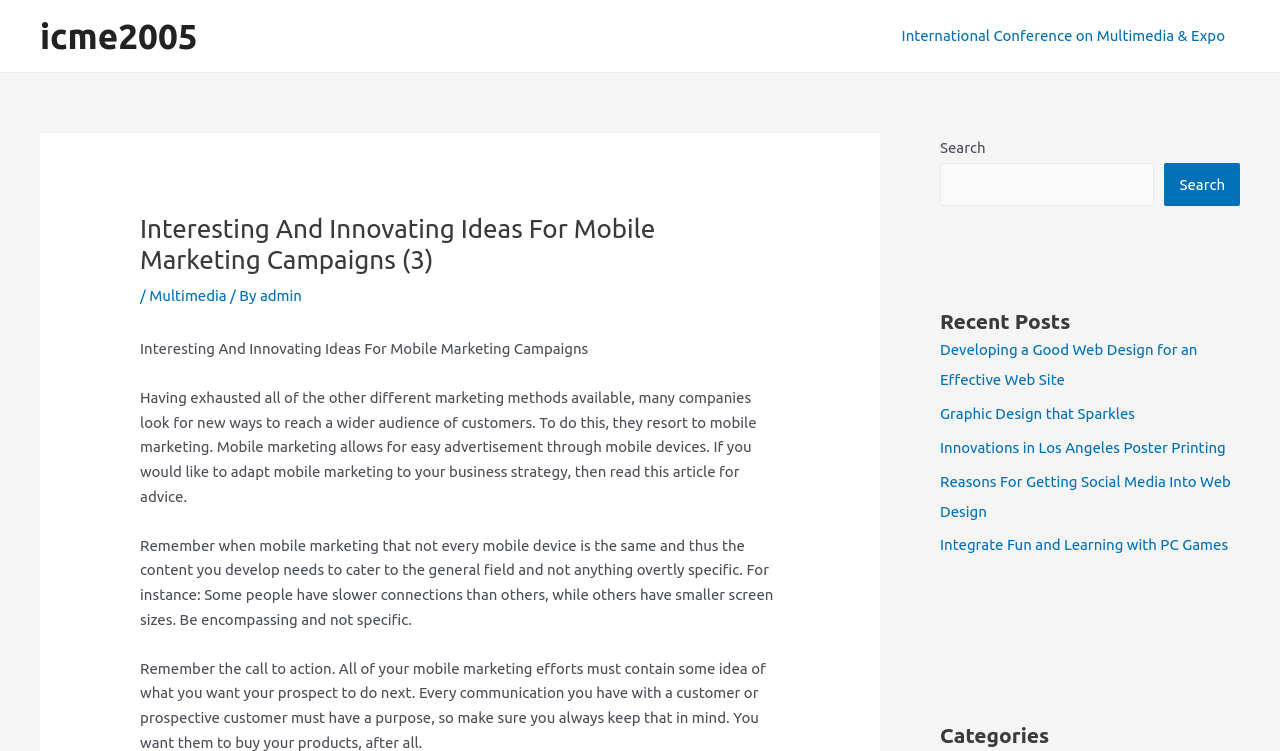What is the function of the search box? Based on the image, give a response in one word or a short phrase.

Search